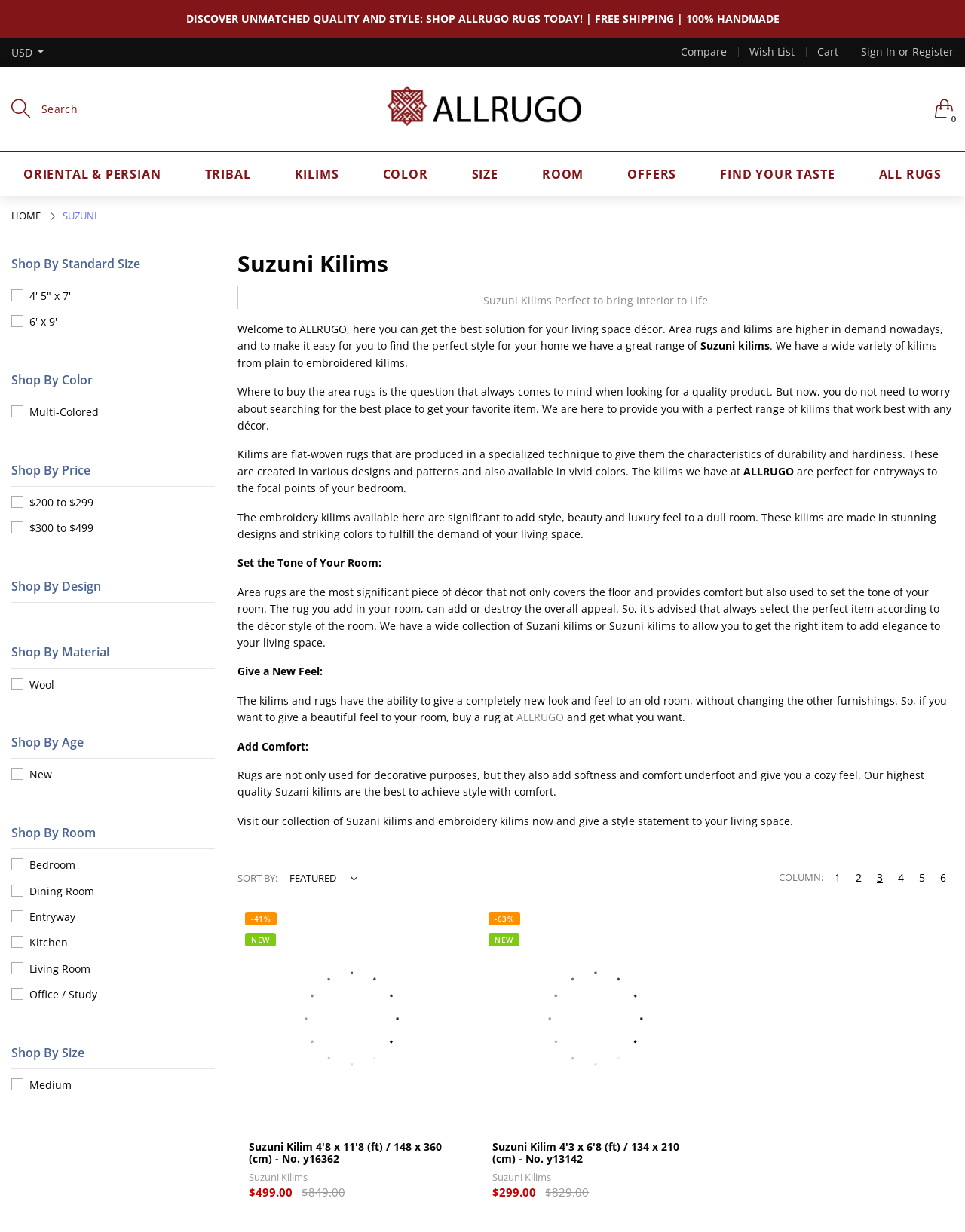Please identify the bounding box coordinates of the area I need to click to accomplish the following instruction: "View all rugs".

[0.898, 0.129, 0.988, 0.153]